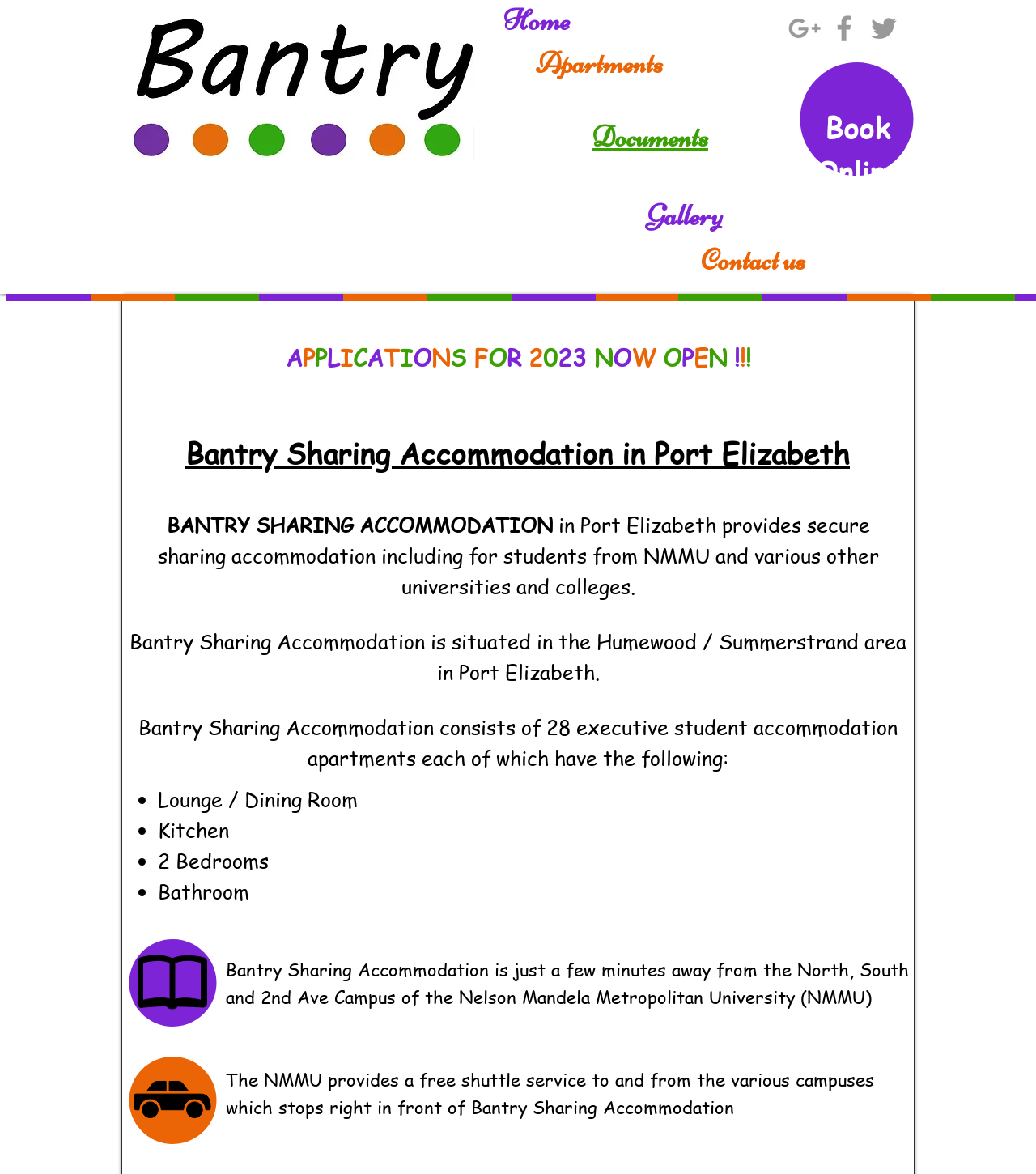Locate the bounding box coordinates of the item that should be clicked to fulfill the instruction: "View the Gallery".

[0.623, 0.17, 0.698, 0.201]